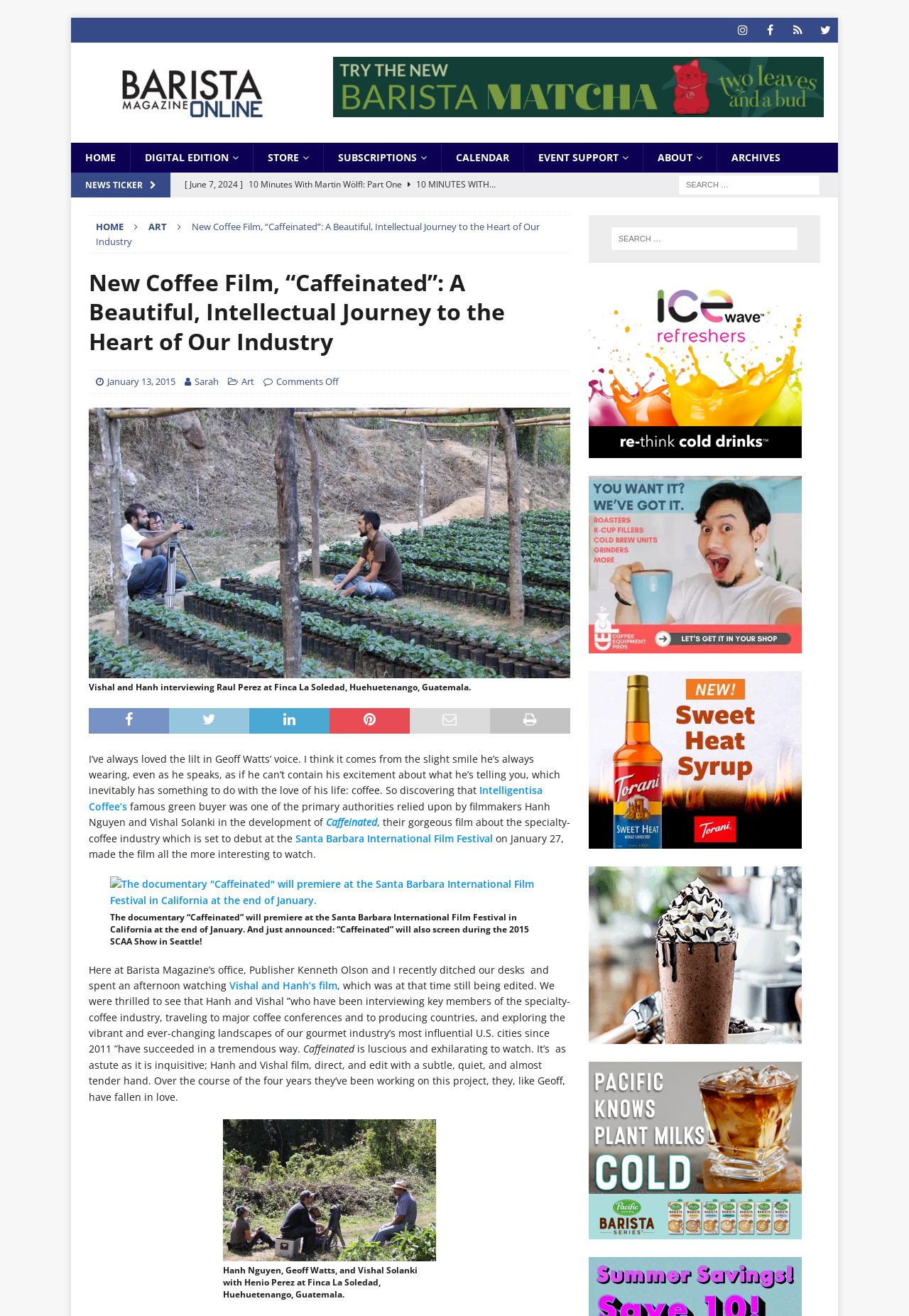Determine the primary headline of the webpage.

New Coffee Film, “Caffeinated”: A Beautiful, Intellectual Journey to the Heart of Our Industry